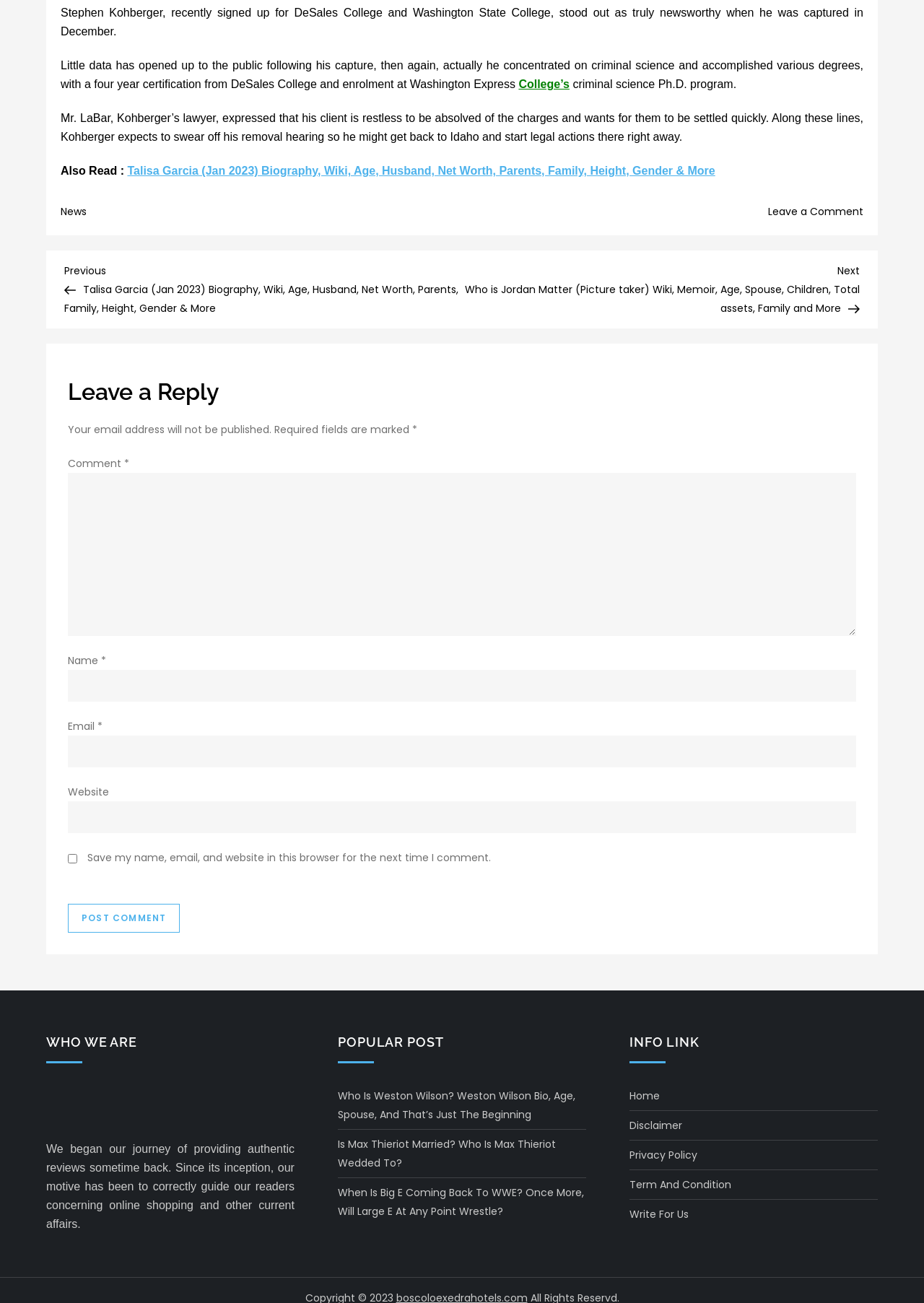Find the bounding box coordinates of the element to click in order to complete the given instruction: "Click on the 'Post Comment' button."

[0.073, 0.694, 0.195, 0.716]